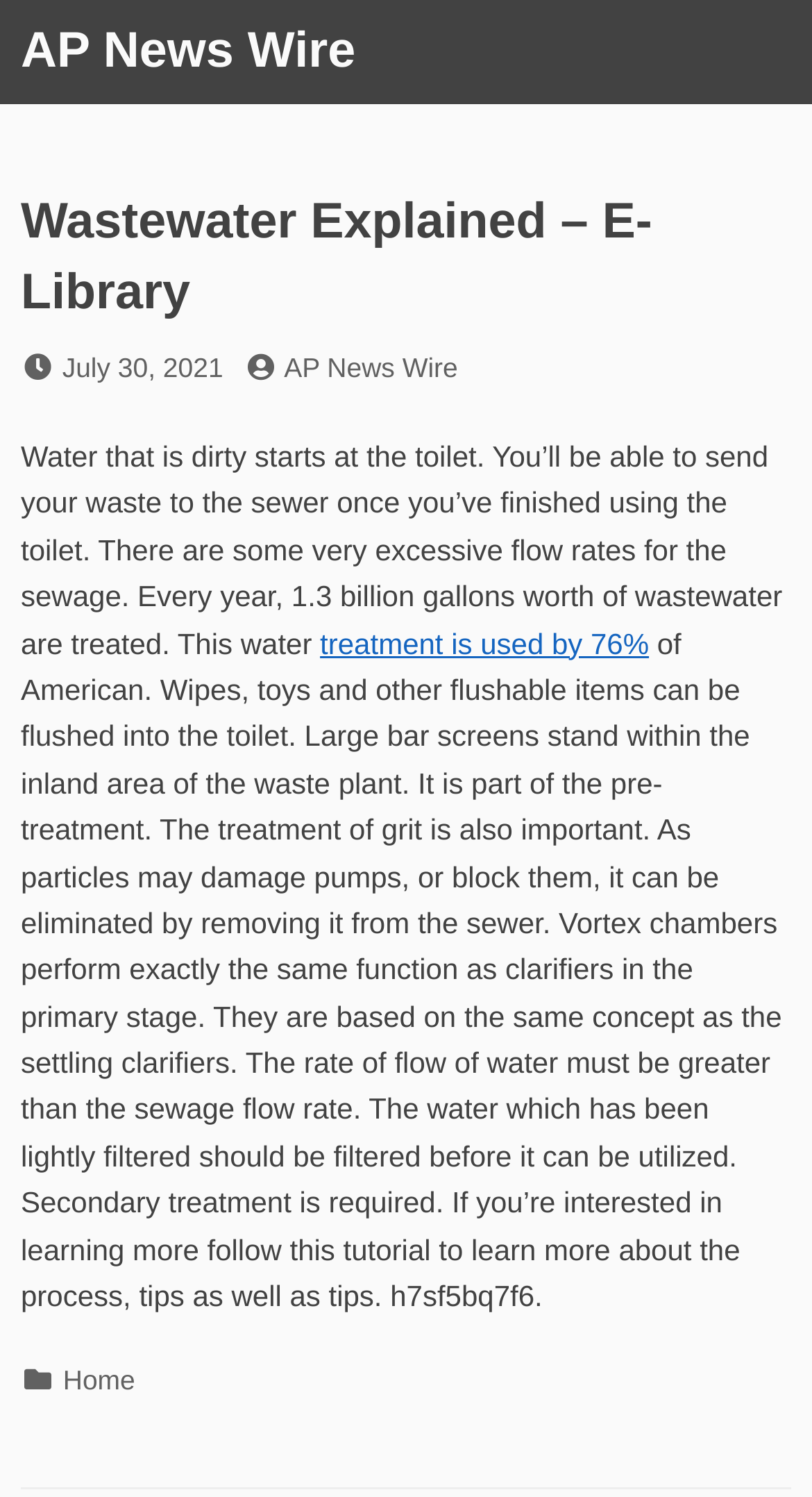Based on the element description: "treatment is used by 76%", identify the bounding box coordinates for this UI element. The coordinates must be four float numbers between 0 and 1, listed as [left, top, right, bottom].

[0.394, 0.418, 0.799, 0.44]